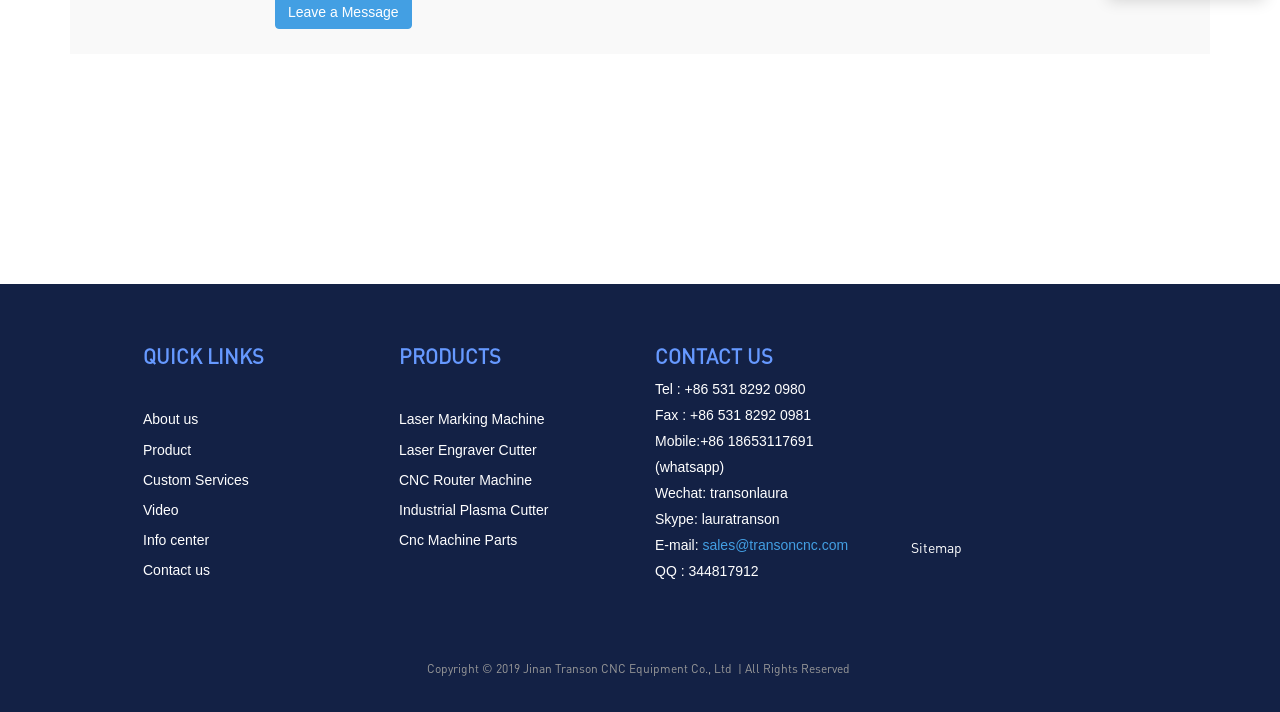What is the company's phone number?
Based on the image, please offer an in-depth response to the question.

I found the phone number by looking at the 'CONTACT US' section, where it is listed as 'Tel : +86 531 8292 0980'.